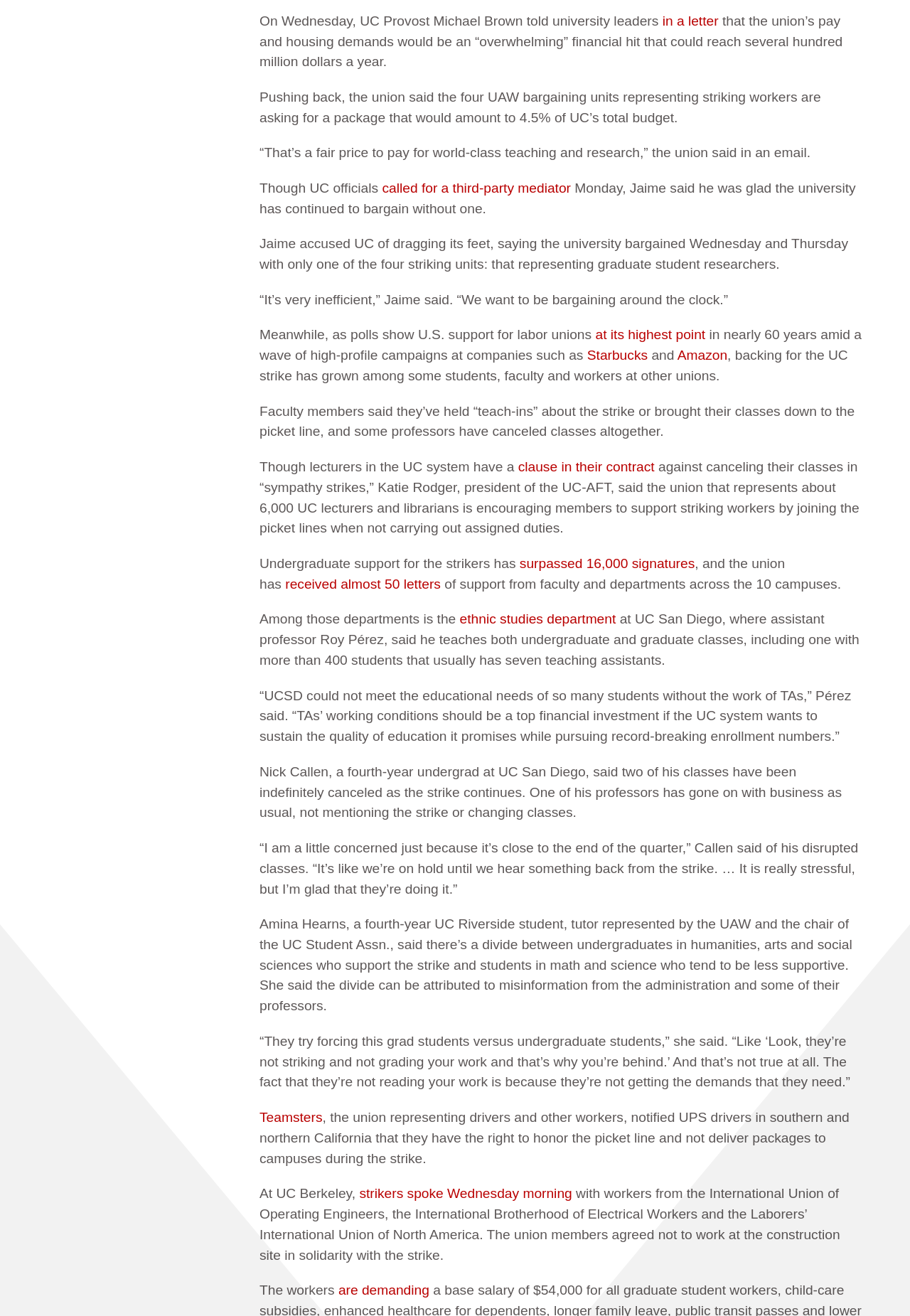Identify the bounding box coordinates of the area that should be clicked in order to complete the given instruction: "click the link 'in a letter'". The bounding box coordinates should be four float numbers between 0 and 1, i.e., [left, top, right, bottom].

[0.728, 0.01, 0.79, 0.022]